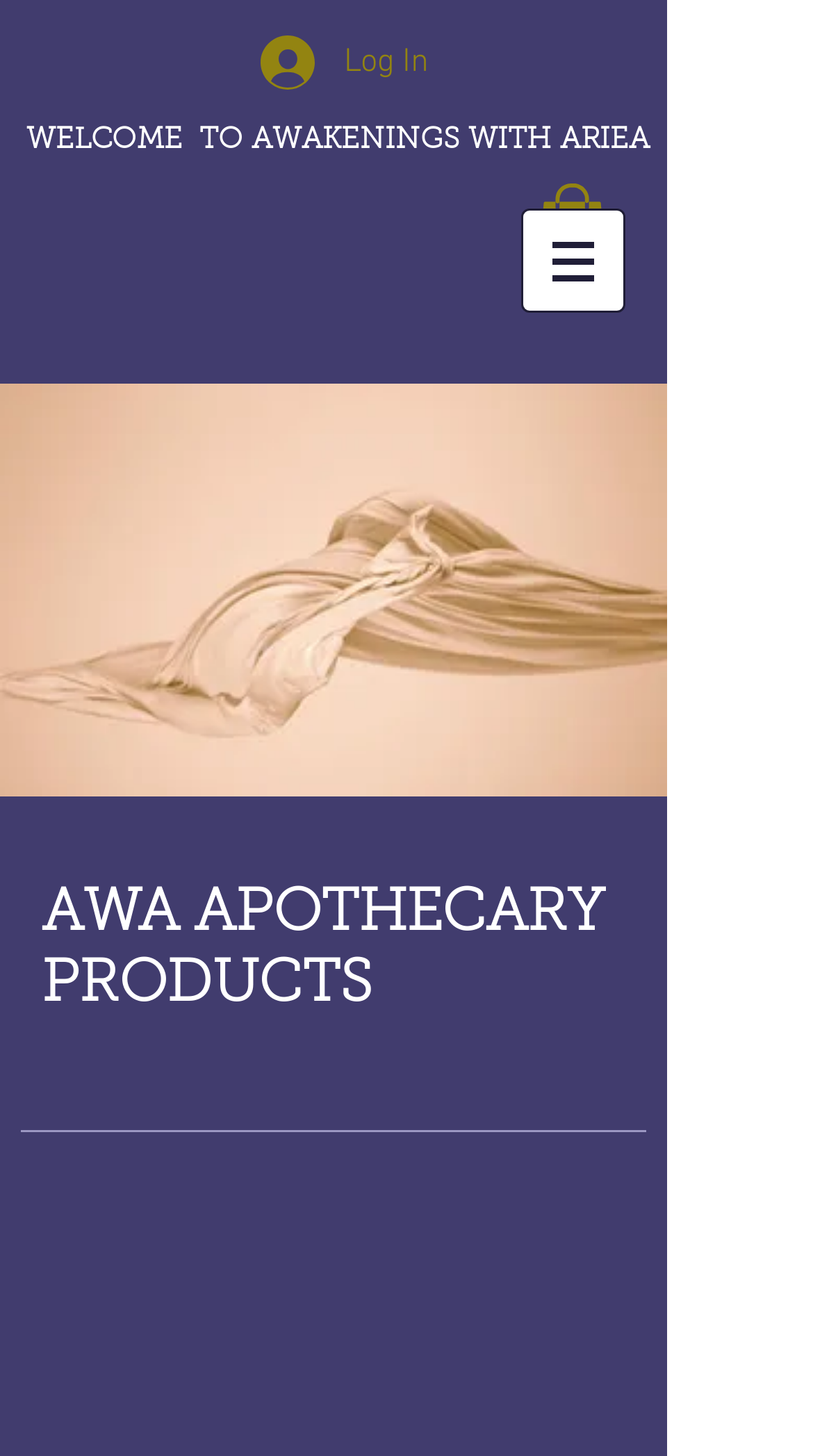Respond with a single word or phrase to the following question:
What is the purpose of the Log In button?

To log in to the website